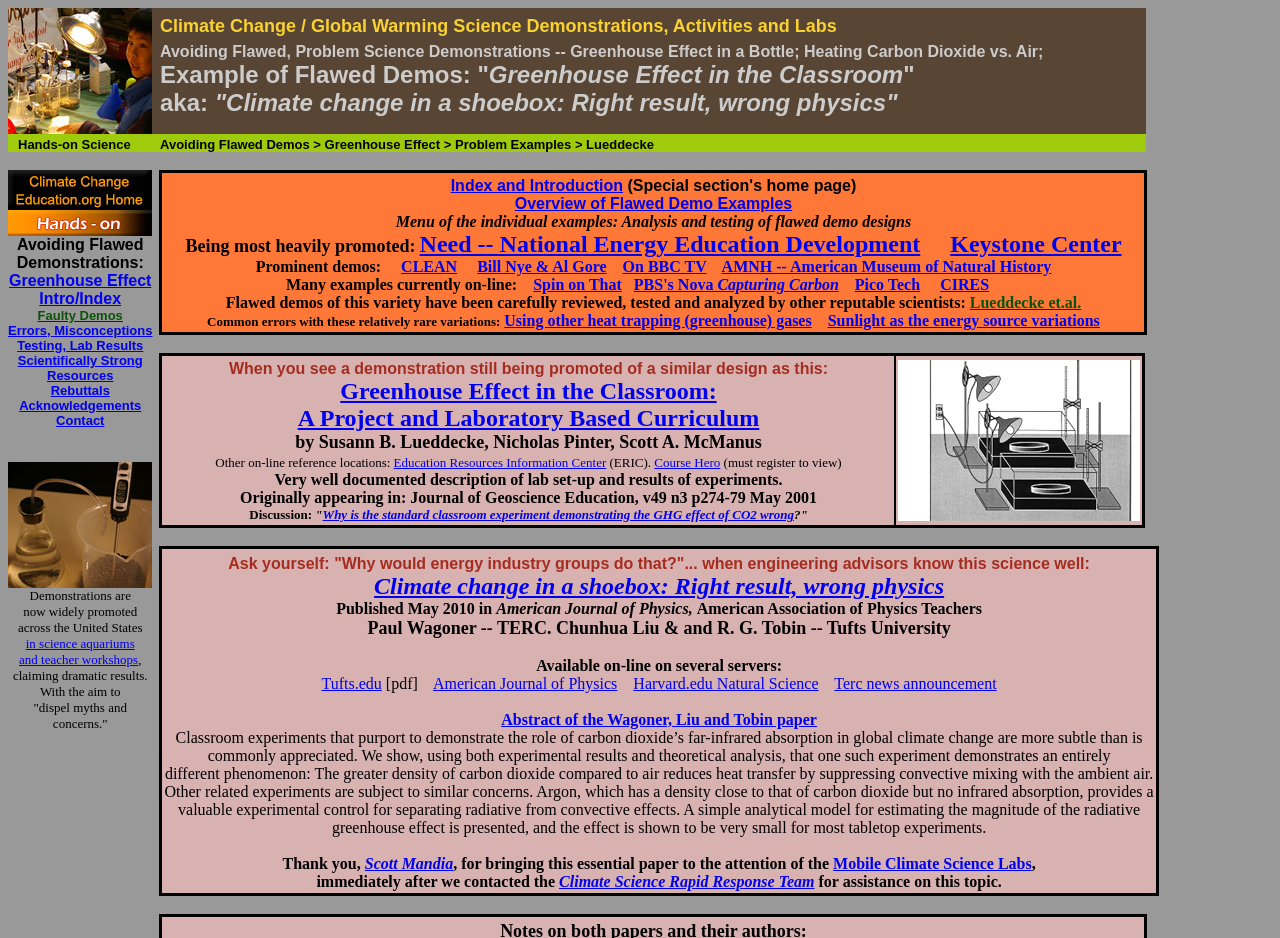Please locate the bounding box coordinates of the element that needs to be clicked to achieve the following instruction: "Click on the link to Greenhouse Effect". The coordinates should be four float numbers between 0 and 1, i.e., [left, top, right, bottom].

[0.007, 0.29, 0.118, 0.308]